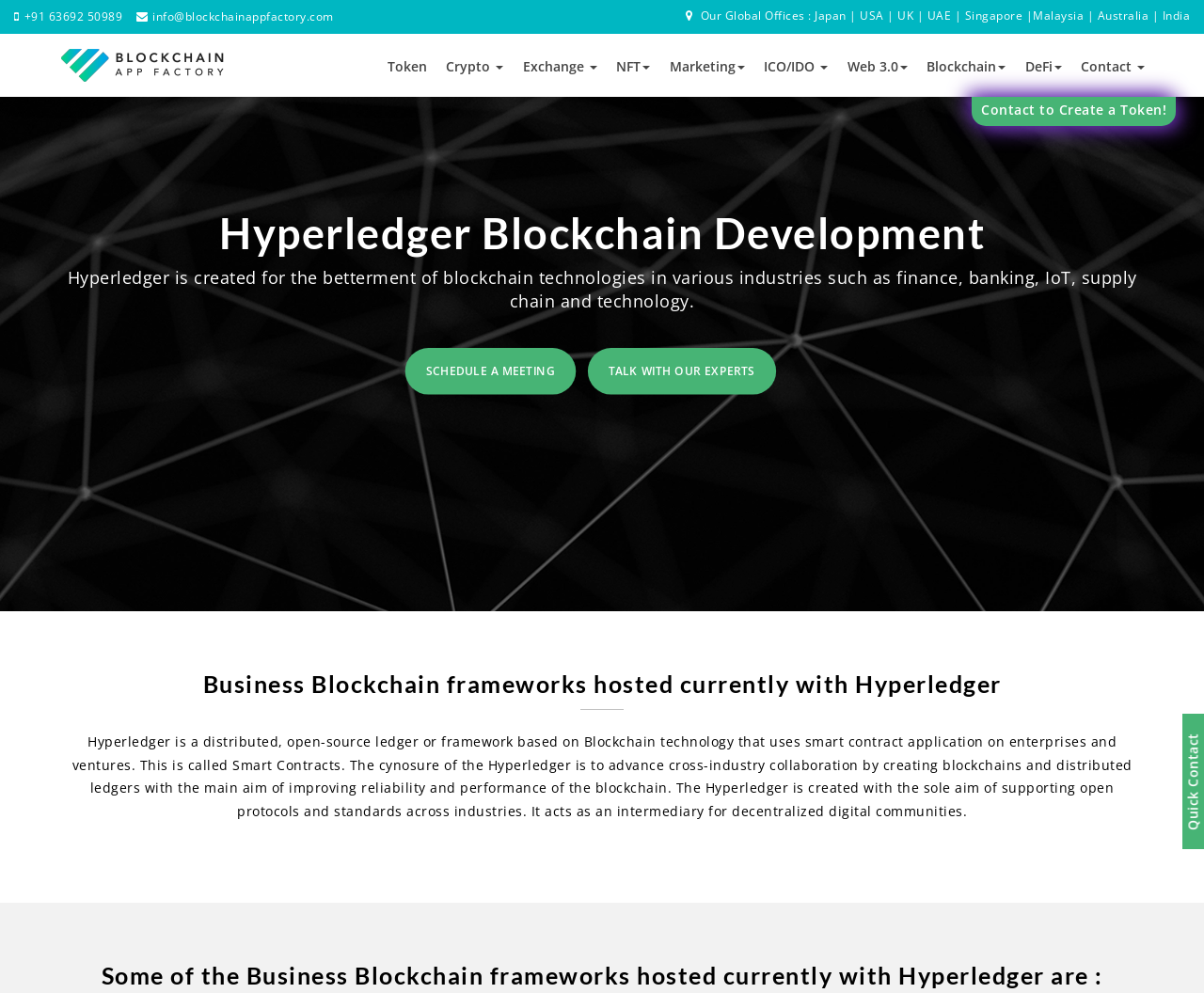What are the services offered by the company?
From the image, respond with a single word or phrase.

Blockchain development services